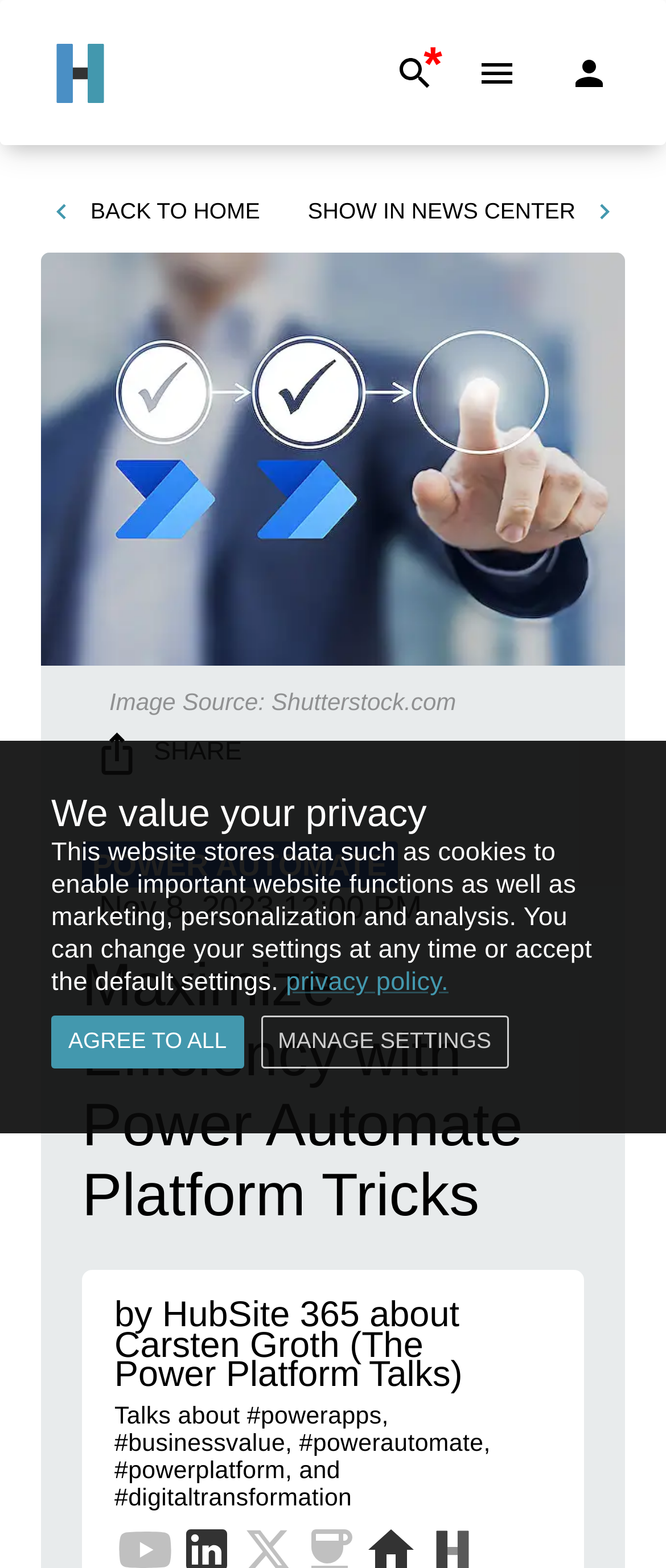Respond to the following question with a brief word or phrase:
What is the topic of the article?

Power Automate Platform Tricks